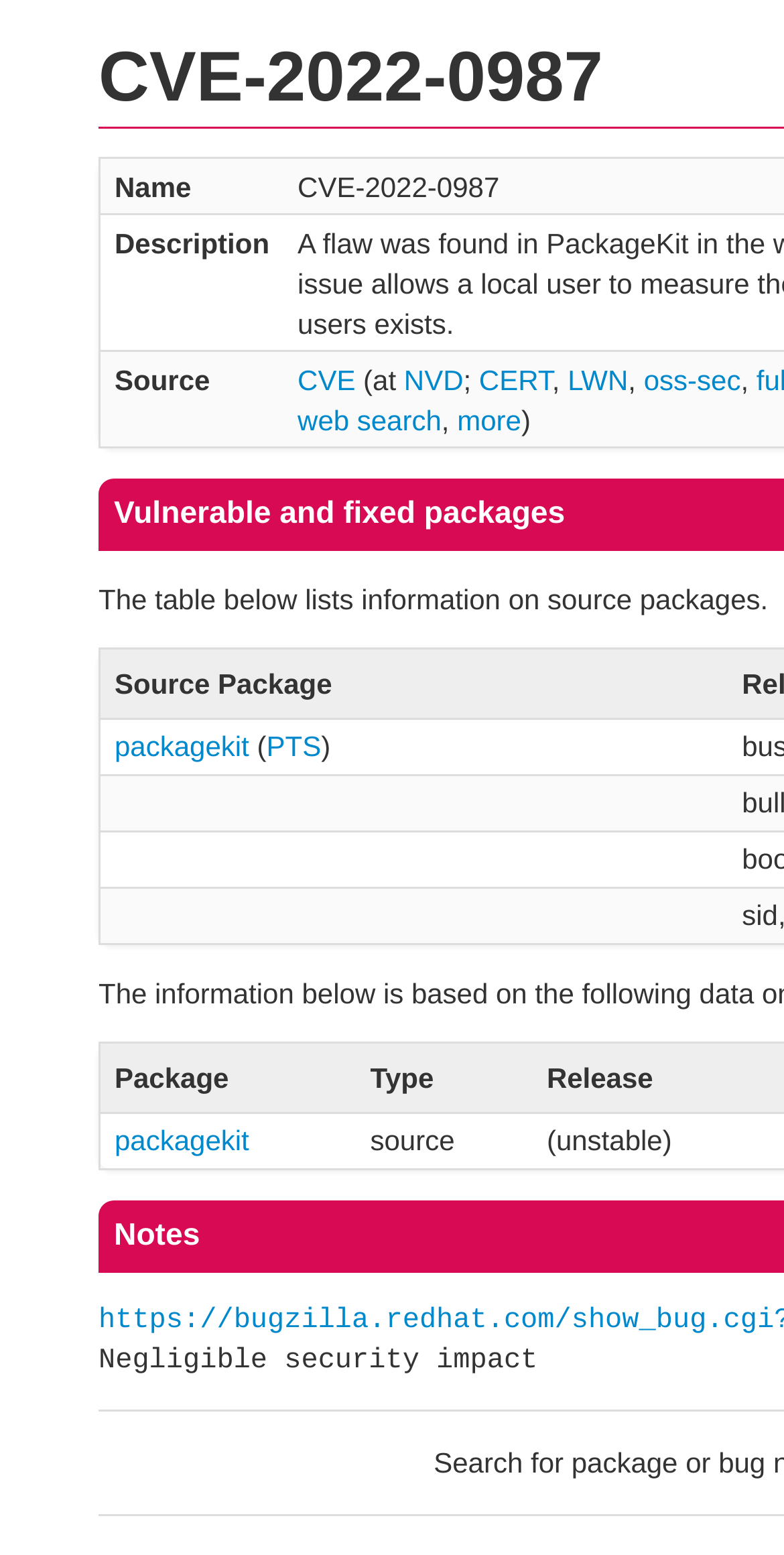Identify the bounding box coordinates of the region that should be clicked to execute the following instruction: "search on the web".

[0.38, 0.259, 0.563, 0.28]